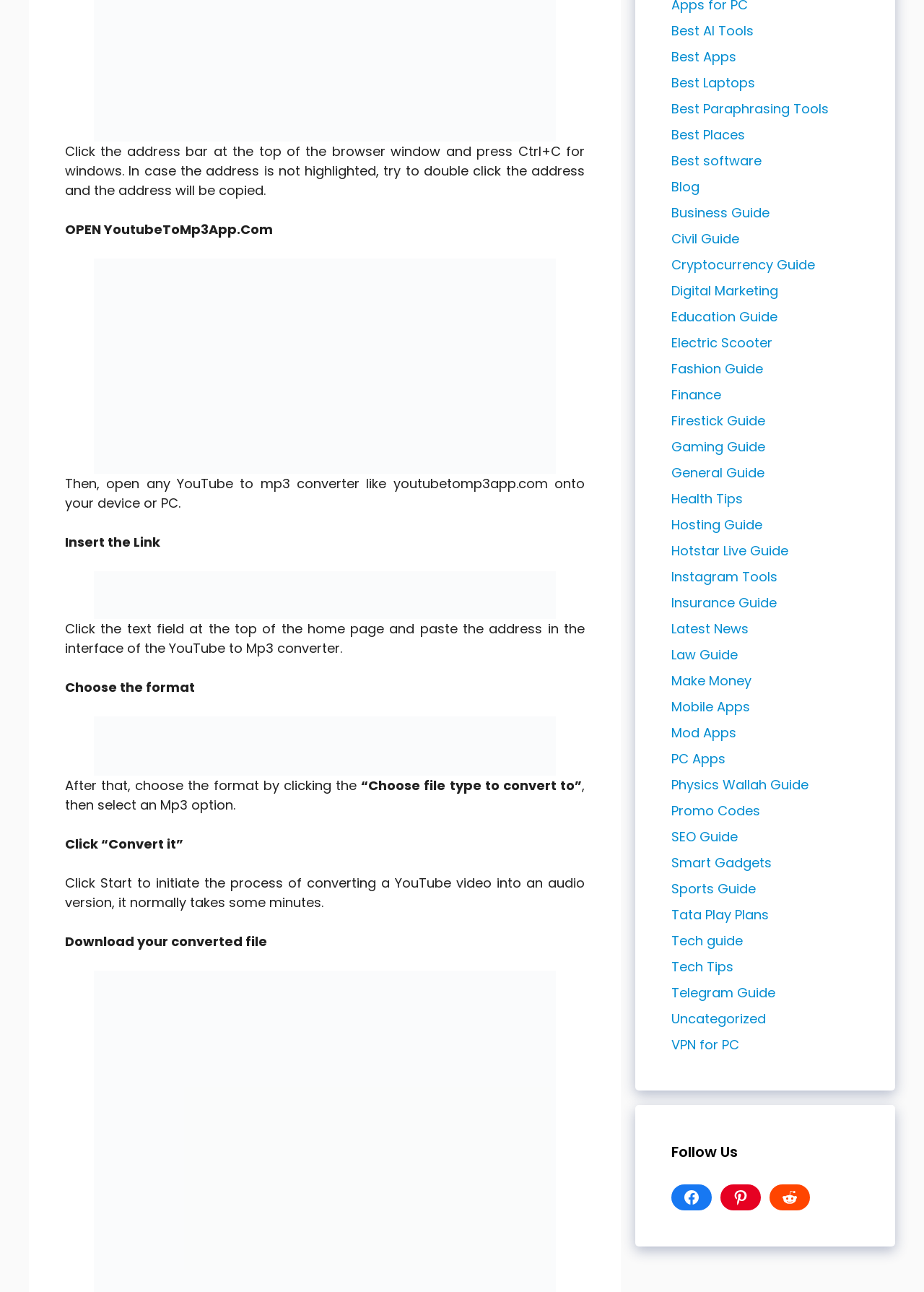Please pinpoint the bounding box coordinates for the region I should click to adhere to this instruction: "Click 'Best AI Tools'".

[0.727, 0.017, 0.816, 0.031]